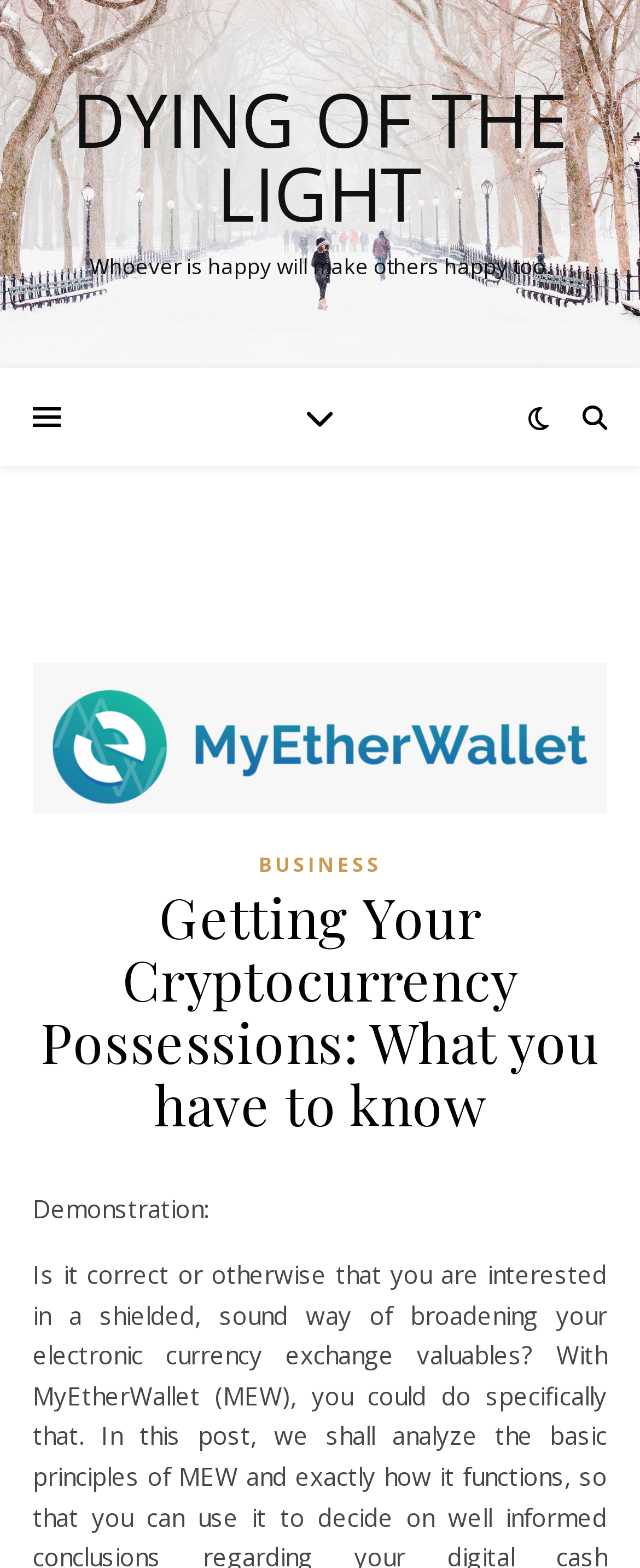Provide the bounding box coordinates of the UI element this sentence describes: "Business".

[0.404, 0.539, 0.596, 0.565]